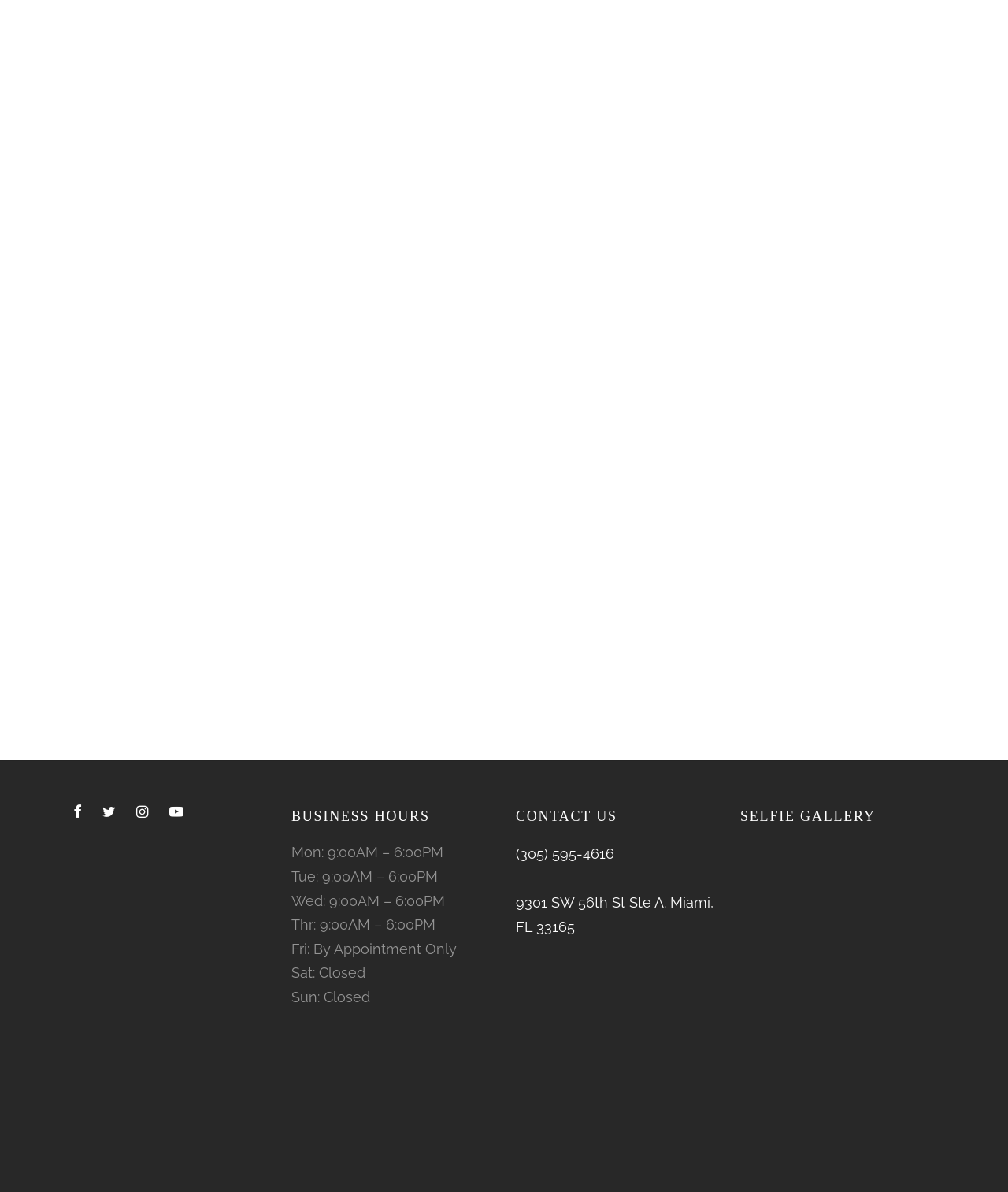Locate the bounding box coordinates of the clickable region necessary to complete the following instruction: "Click on the 'FACIAL REJUVENATION' link". Provide the coordinates in the format of four float numbers between 0 and 1, i.e., [left, top, right, bottom].

[0.066, 0.086, 0.221, 0.103]